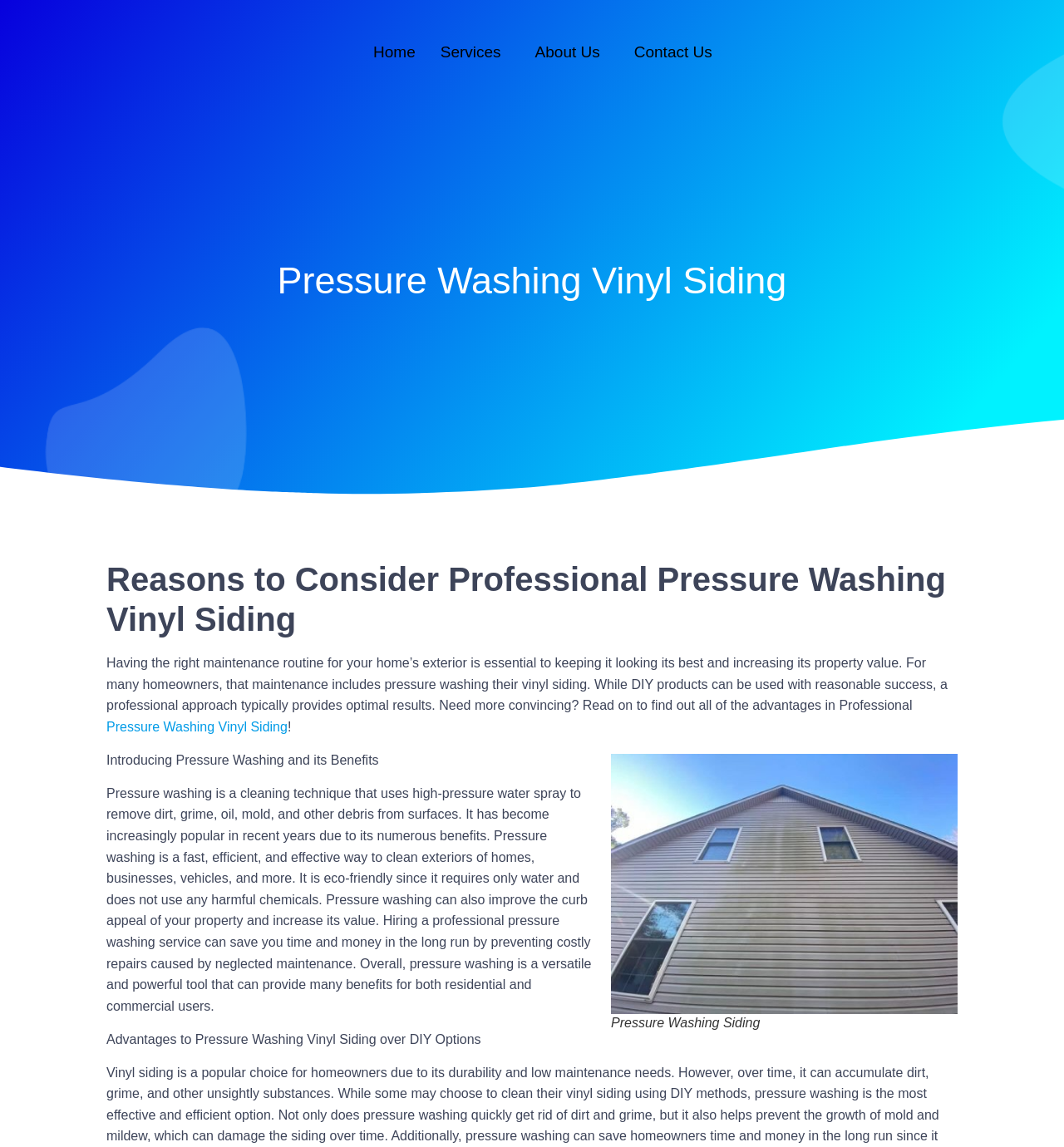Please provide a brief answer to the question using only one word or phrase: 
What is the position of the 'CALL NOW FOR AN ESTIMATE' link?

Bottom right